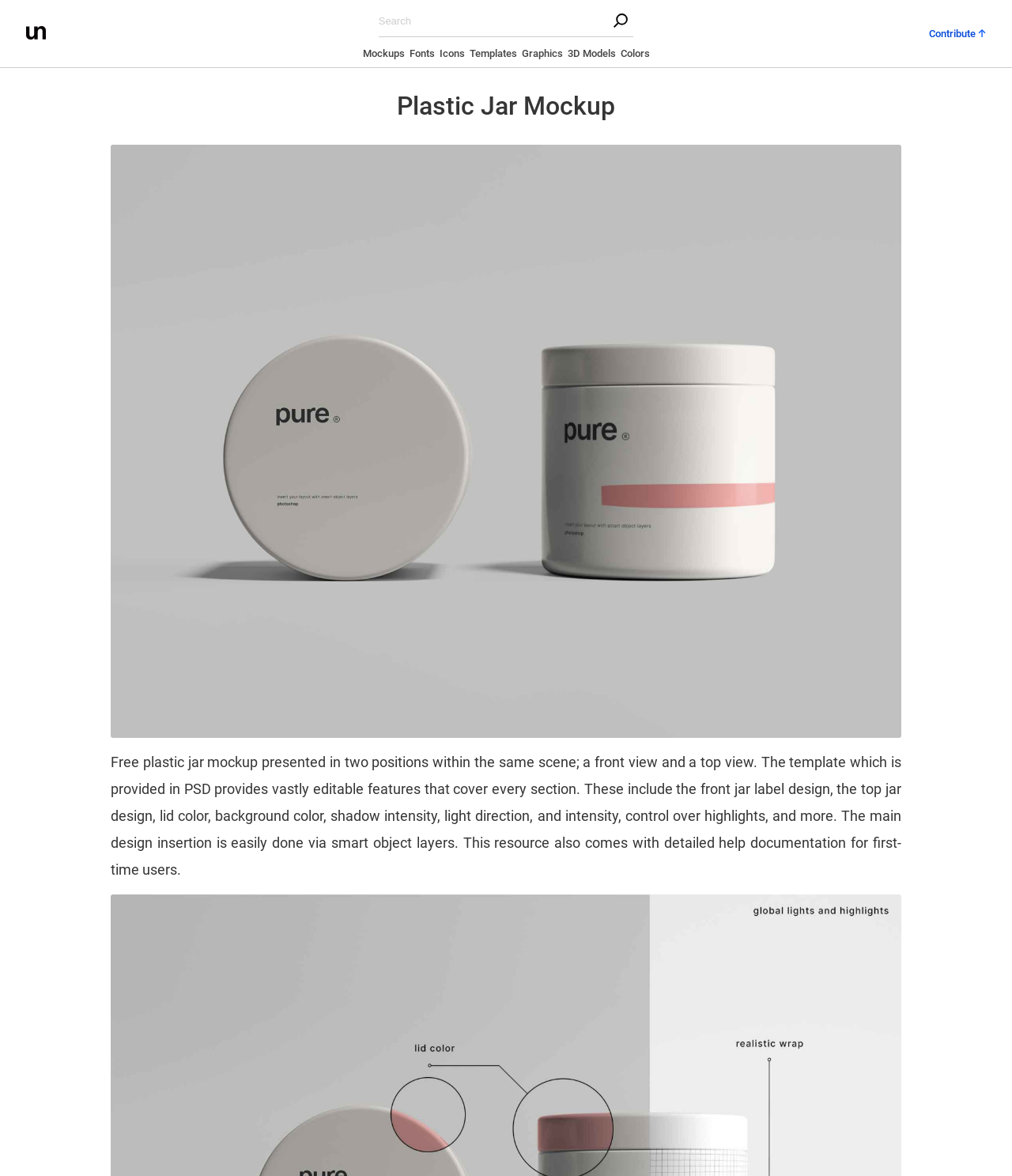Please identify the bounding box coordinates of the element's region that needs to be clicked to fulfill the following instruction: "Search for something". The bounding box coordinates should consist of four float numbers between 0 and 1, i.e., [left, top, right, bottom].

[0.374, 0.005, 0.626, 0.032]